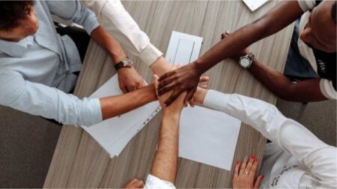What is the purpose of the papers on the table?
Answer the question with a detailed explanation, including all necessary information.

The caption suggests that the 'sheets of paper' on the table 'possibly contain notes or plans', implying that they are related to the brainstorming session or meeting.